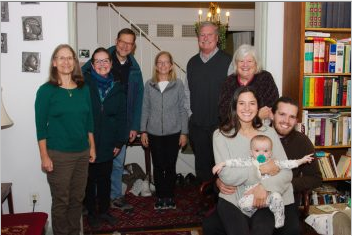What is the atmosphere of the interior decor?
Based on the image content, provide your answer in one word or a short phrase.

Cozy